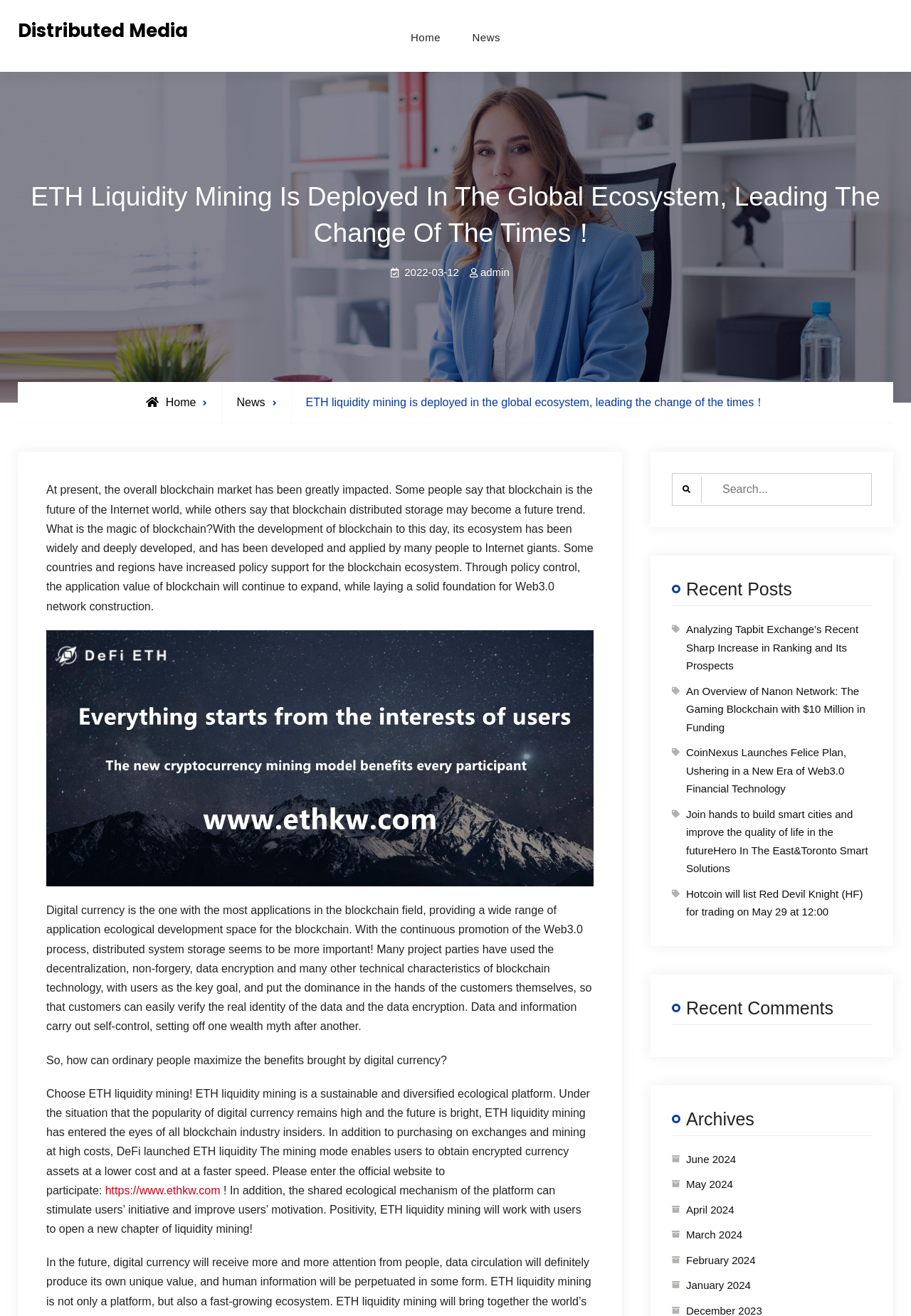Give a short answer using one word or phrase for the question:
How many recent posts are listed?

5